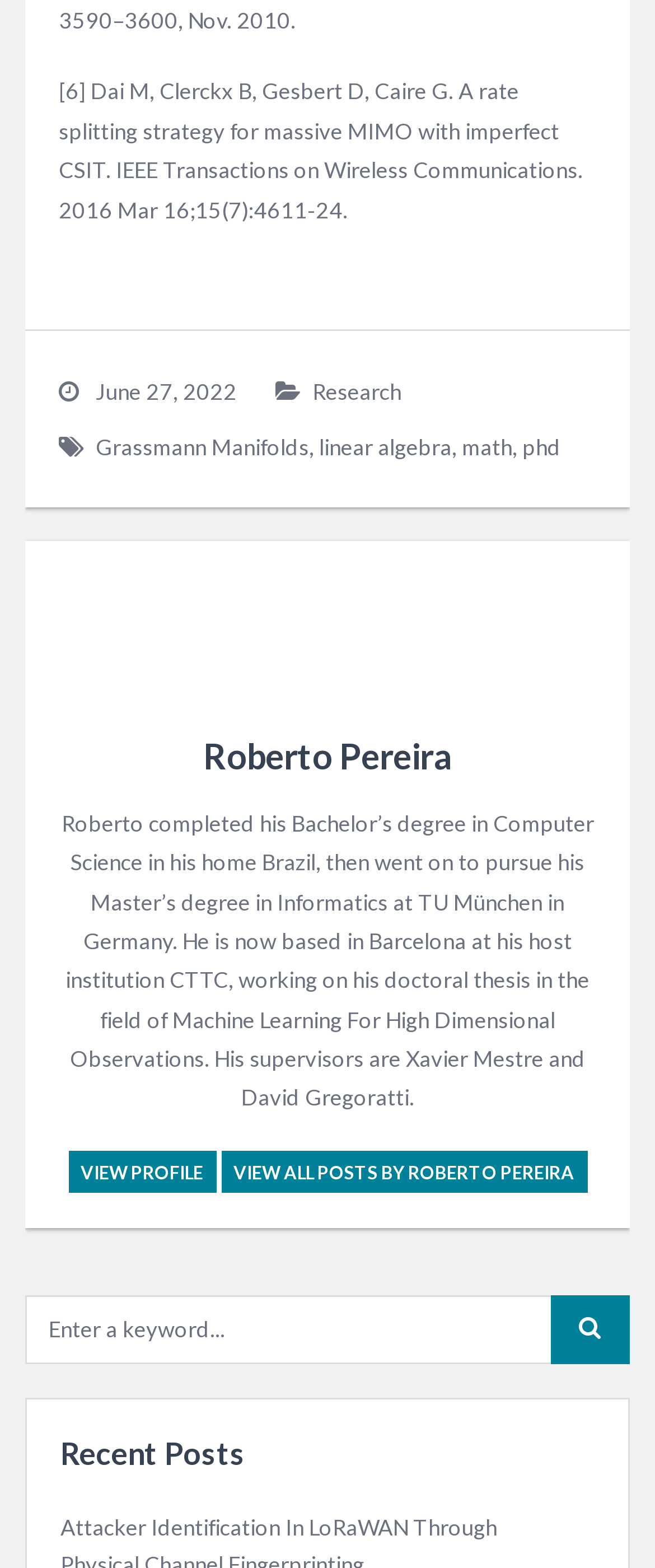What is the field of Roberto Pereira's doctoral thesis?
Look at the image and respond with a one-word or short-phrase answer.

Machine Learning For High Dimensional Observations